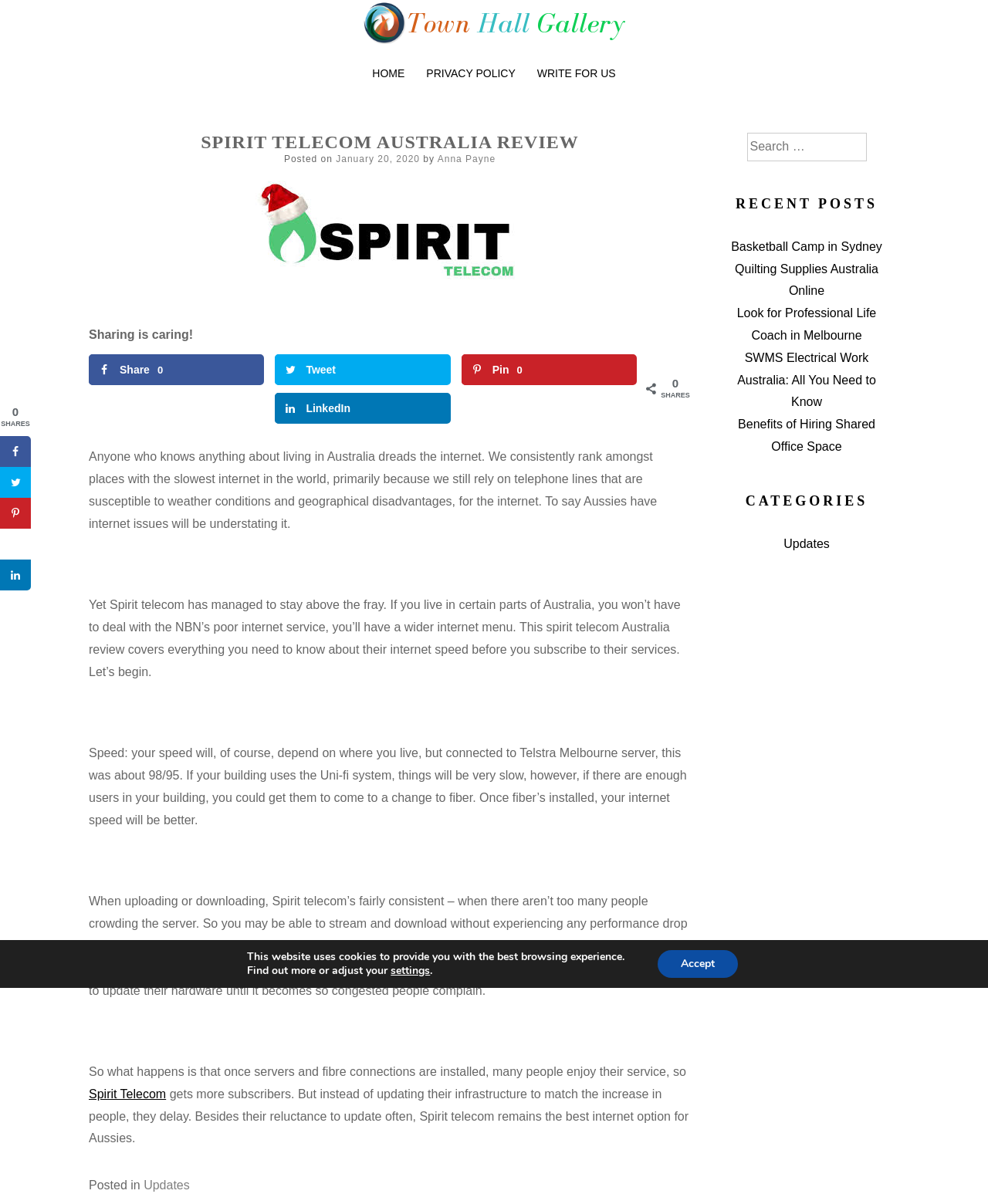Look at the image and give a detailed response to the following question: How many recent posts are listed on the webpage?

There are five recent posts listed on the webpage, including 'Basketball Camp in Sydney', 'Quilting Supplies Australia Online', 'Look for Professional Life Coach in Melbourne', 'SWMS Electrical Work Australia: All You Need to Know', and 'Benefits of Hiring Shared Office Space'.